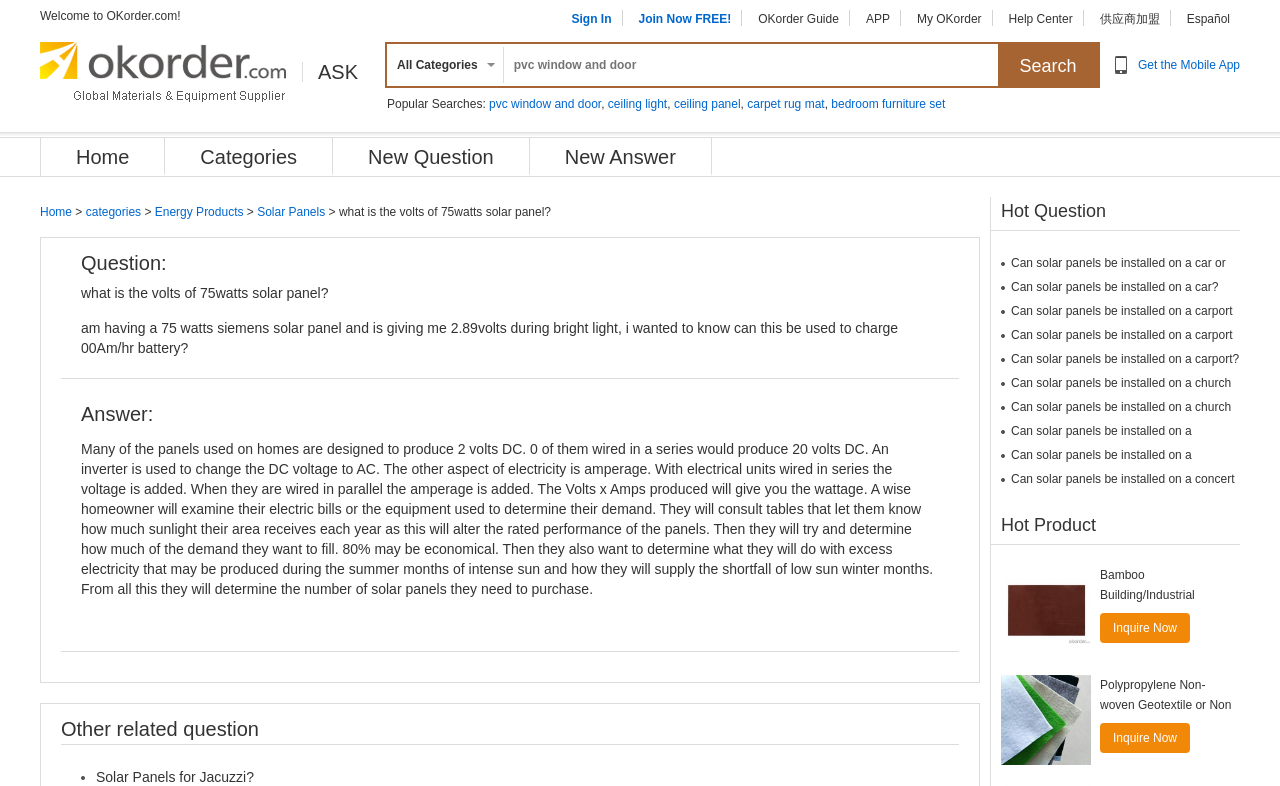Please provide a detailed answer to the question below by examining the image:
What is the voltage of the 75 watts Siemens solar panel during bright light?

The question being asked mentions that the 75 watts Siemens solar panel is giving 2.89 volts during bright light. This information can be found in the question description on the webpage.